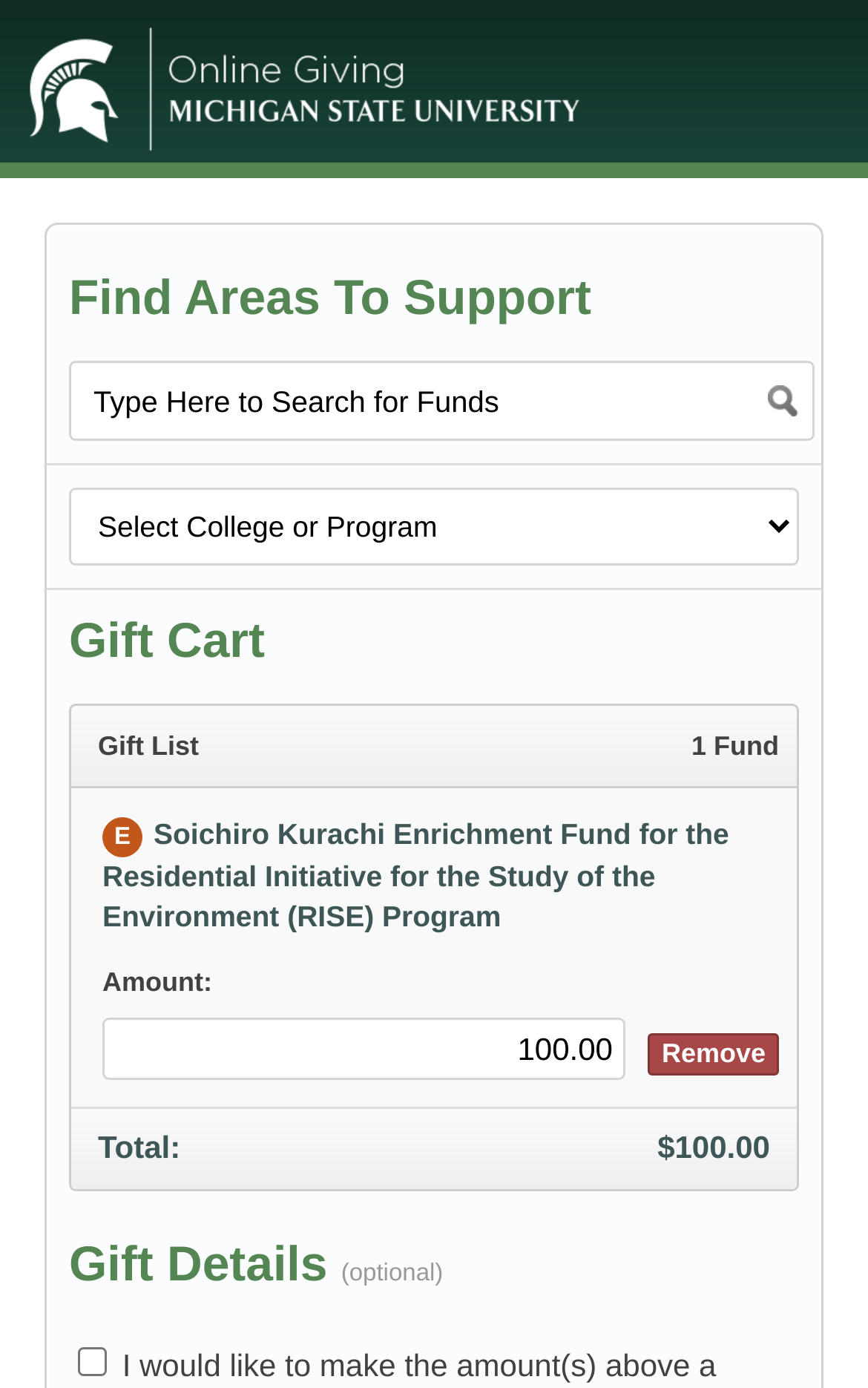Describe all visible elements and their arrangement on the webpage.

This webpage is a donation page for the Residential Initiative for the Study of the Environment (RISE) Program. At the top, there is a link to "Online Giving at Michigan State University" and a search bar with a placeholder text "Type Here to Search for Funds". Below the search bar, there is a dropdown menu to select a college or program.

The main content of the page is divided into two sections. The first section is the "Gift Cart" area, which displays a list of gifts, including the "Soichiro Kurachi Enrichment Fund for the Residential Initiative for the Study of the Environment (RISE) Program" with an amount of $100.00. There is a button to remove the gift.

The second section is the "Gift Details" area, which is optional. It contains a checkbox to make the gift recurring. At the bottom of the page, there is a footer section that displays the total amount of the gift, which is $100.00.

There are several headings throughout the page, including "Find Areas To Support", "Gift Cart", "Gift List", "Total:", and "Gift Details (optional)". The page also contains several static text elements, including "Type Here to Search for Funds", "1 Fund", "Amount:", and "Endowed Fund".